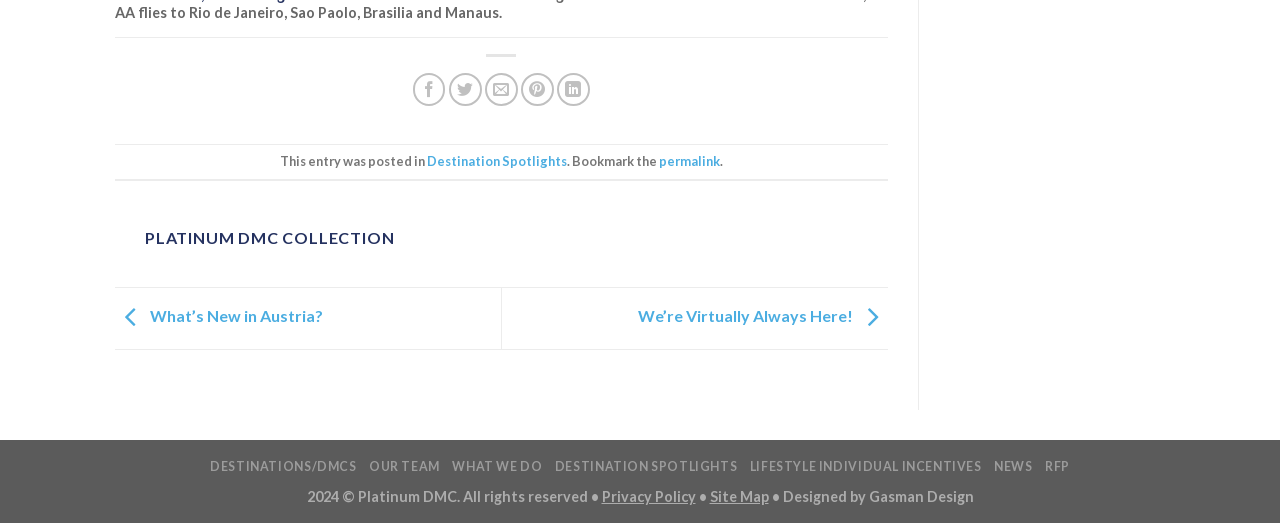Please give a short response to the question using one word or a phrase:
What is the name of the DMC collection?

PLATINUM DMC COLLECTION